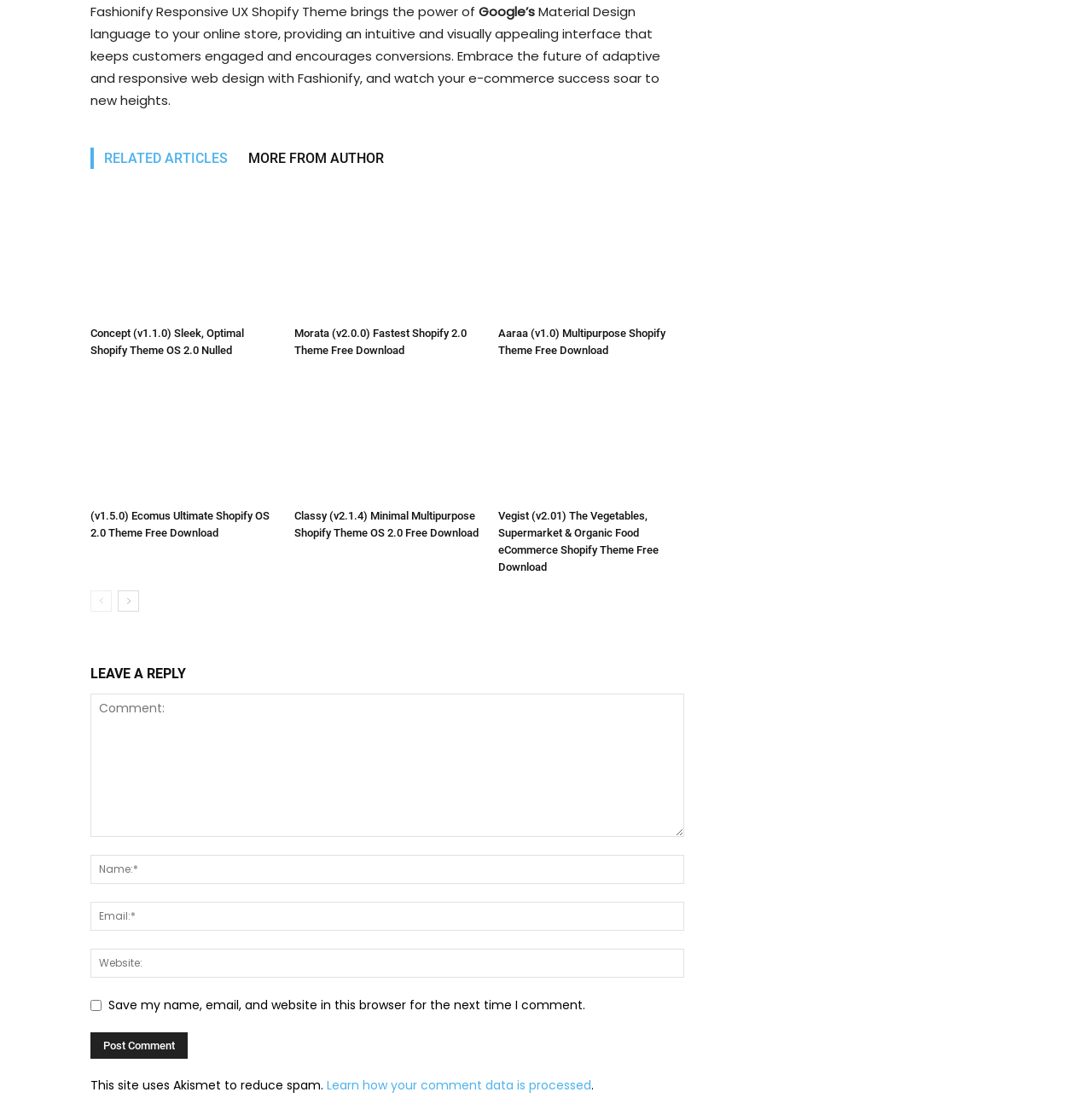Indicate the bounding box coordinates of the element that needs to be clicked to satisfy the following instruction: "Download Concept (v1.1.0) Sleek, Optimal Shopify Theme OS 2.0 Nulled". The coordinates should be four float numbers between 0 and 1, i.e., [left, top, right, bottom].

[0.083, 0.174, 0.253, 0.291]